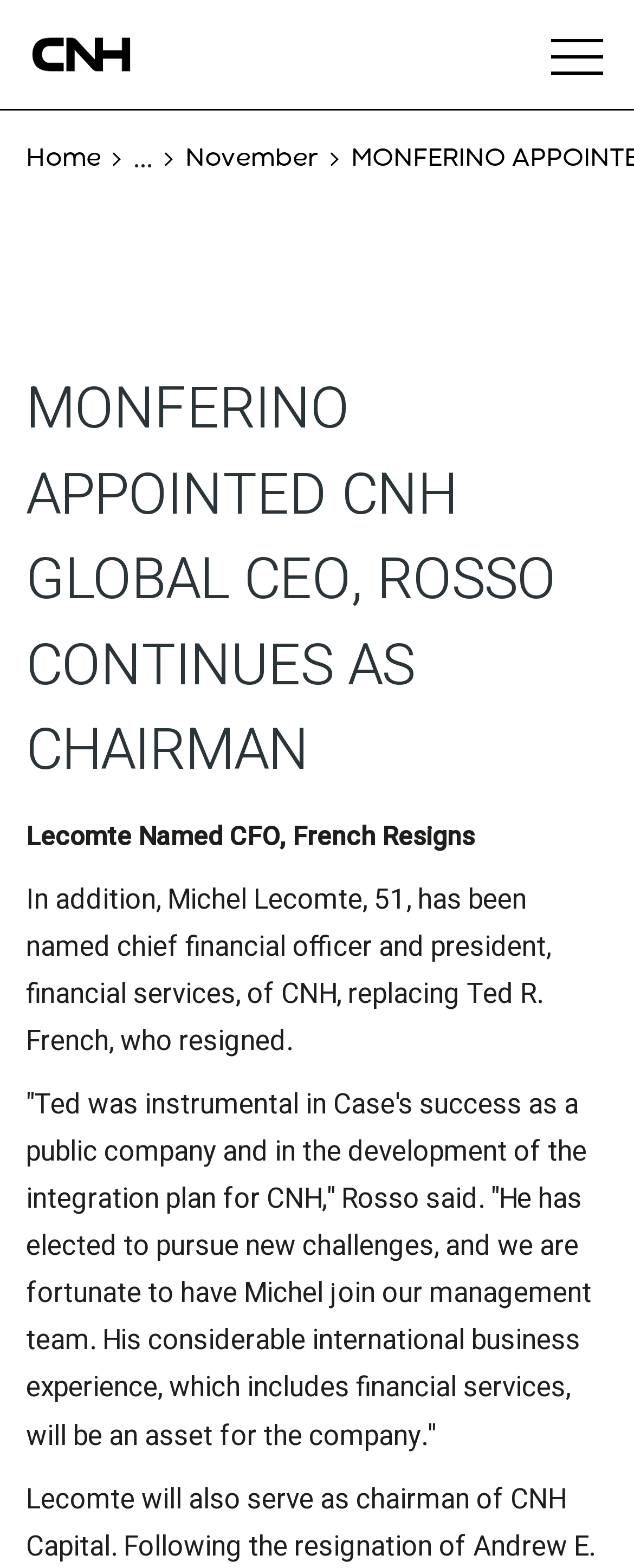Provide a brief response to the question below using a single word or phrase: 
What is the age of Michel Lecomte?

51